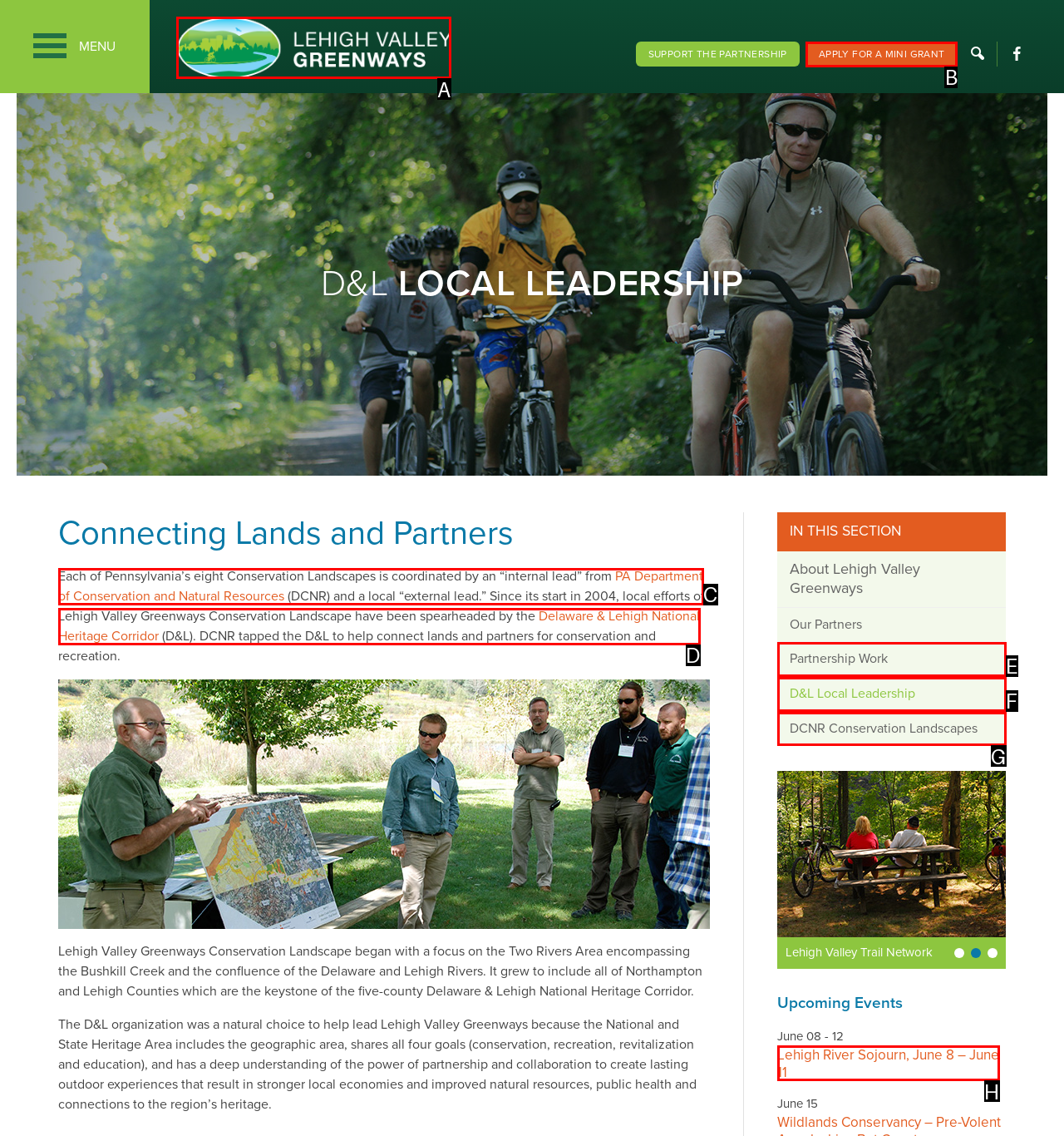Match the element description to one of the options: Schedule Your Free Case Evaluation
Respond with the corresponding option's letter.

None